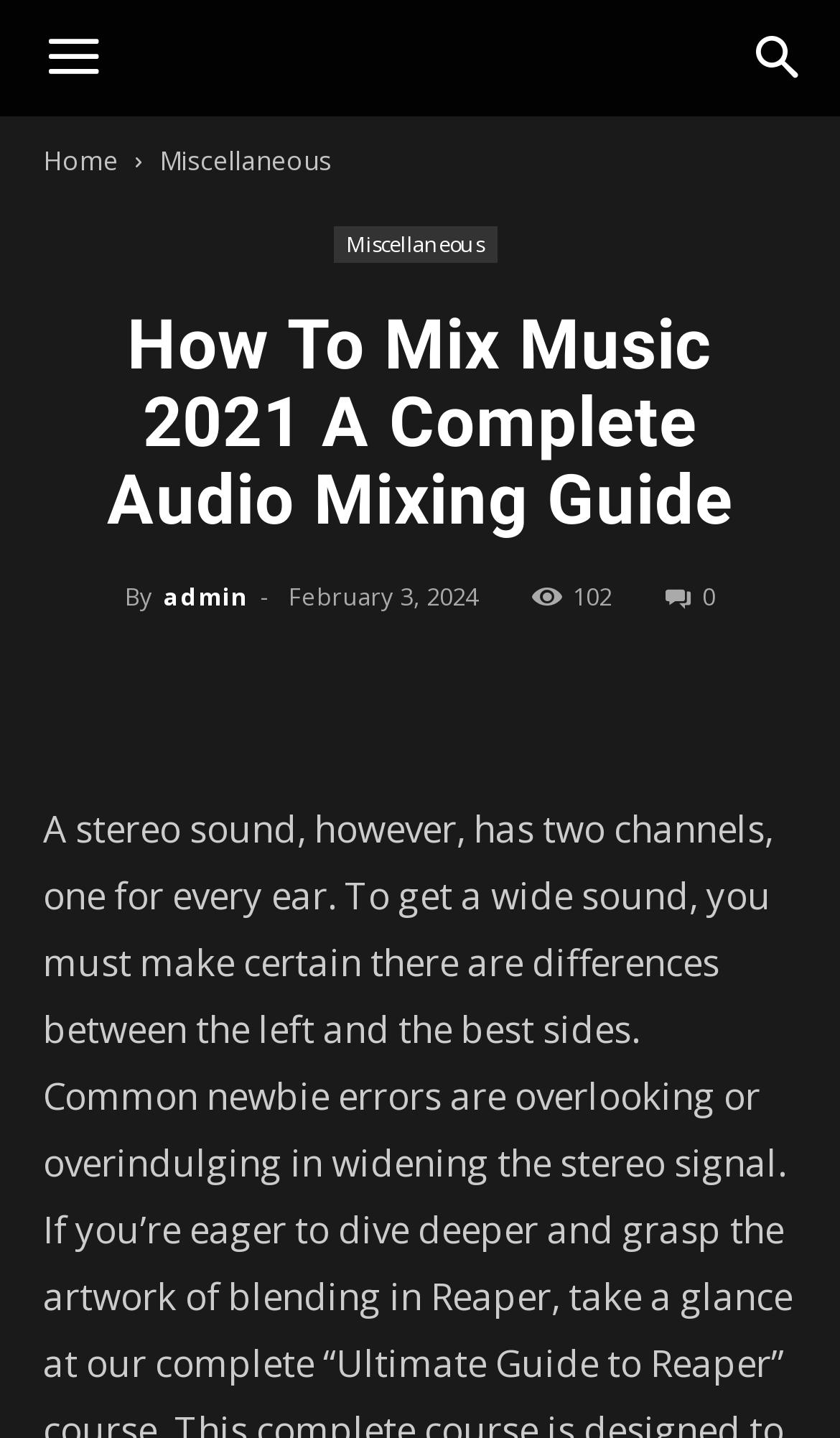Give a detailed account of the webpage, highlighting key information.

The webpage is about a comprehensive guide to mixing music in 2021, provided by Eneo-Communication. At the top-left corner, there is a small icon with a tooltip '\ue83e'. On the top-right corner, there is another icon with a tooltip '\ue80a'. 

Below these icons, there is a navigation menu with three links: 'Home', 'Miscellaneous', and another 'Miscellaneous' link. 

The main content of the webpage is headed by a title 'How To Mix Music 2021 A Complete Audio Mixing Guide', which is centered at the top of the page. Below the title, there is a byline that reads 'By admin' with a date 'February 3, 2024' and a number '102' on the right side. 

On the right side of the byline, there is a small icon with a tooltip '\ue83b 0'. 

Further down the page, there are four social media links, represented by icons '\ue818', '\ue831', '\ue825', and '\uf232', aligned horizontally.